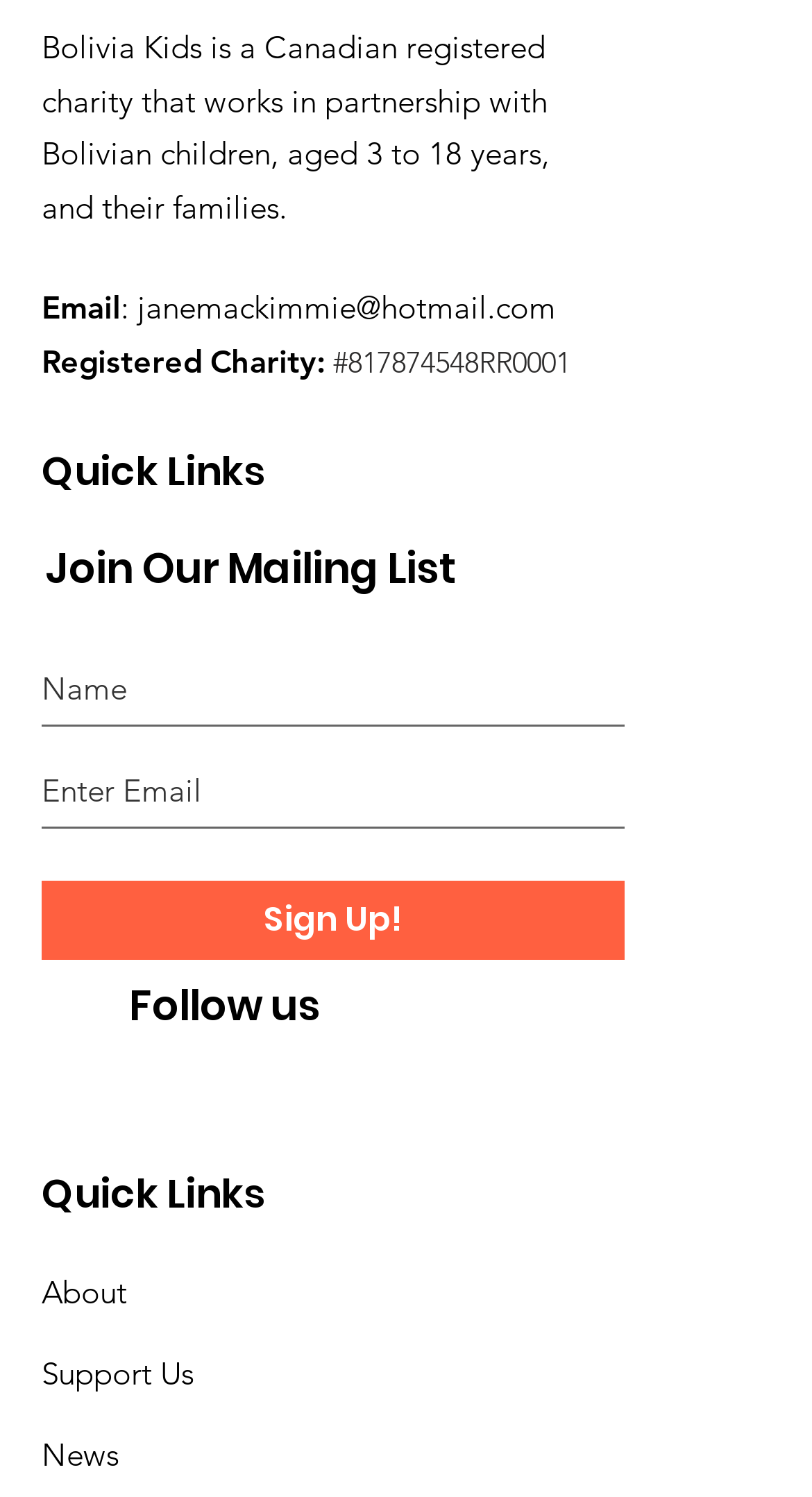What can you do with the 'Sign Up!' button?
Please use the image to provide an in-depth answer to the question.

I inferred this by looking at the context of the 'Sign Up!' button, which is surrounded by text boxes for 'Name' and 'Enter Email', suggesting that it is used to join a mailing list.